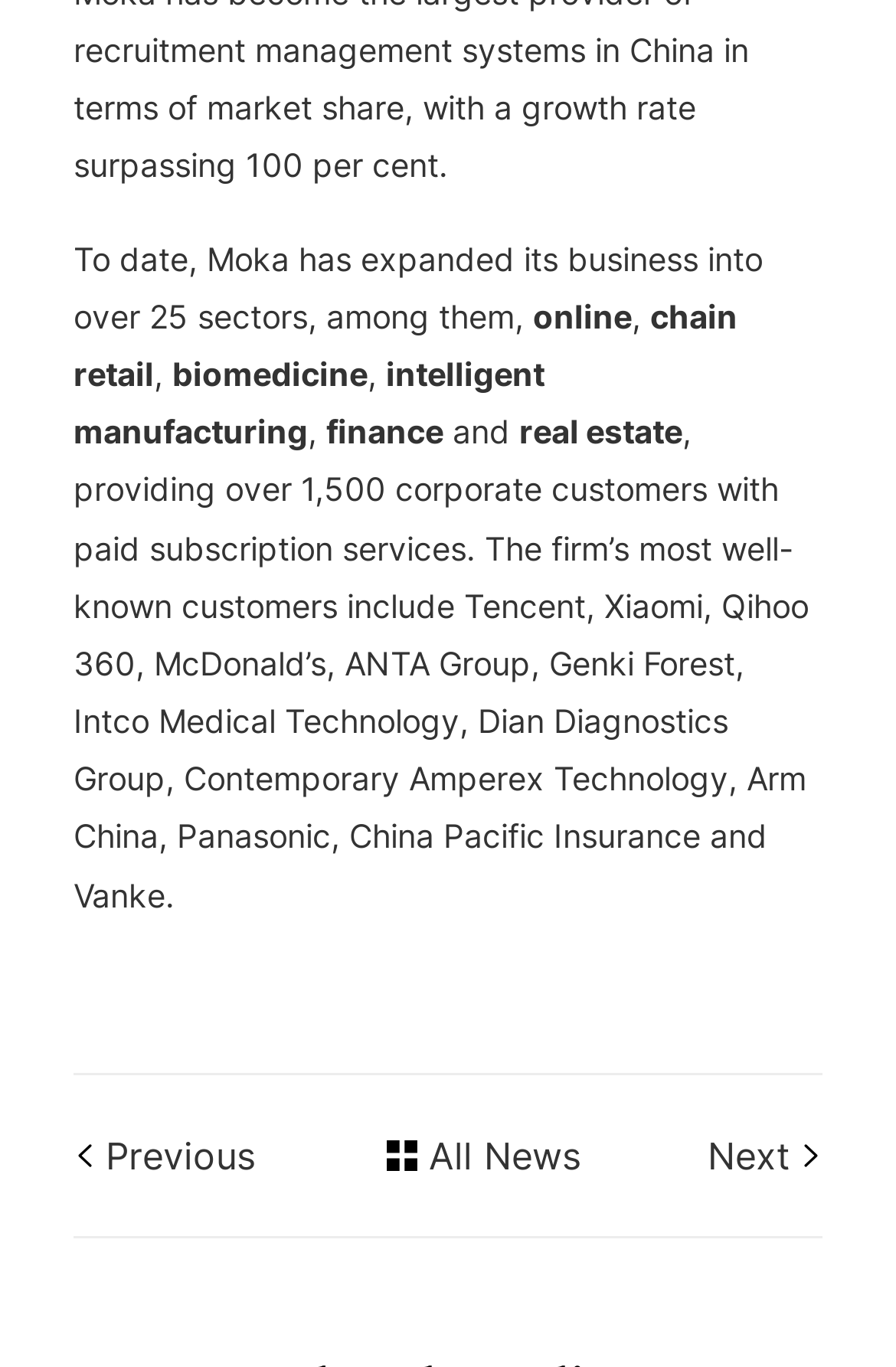Given the element description, predict the bounding box coordinates in the format (top-left x, top-left y, bottom-right x, bottom-right y). Make sure all values are between 0 and 1. Here is the element description: All News

[0.427, 0.82, 0.647, 0.87]